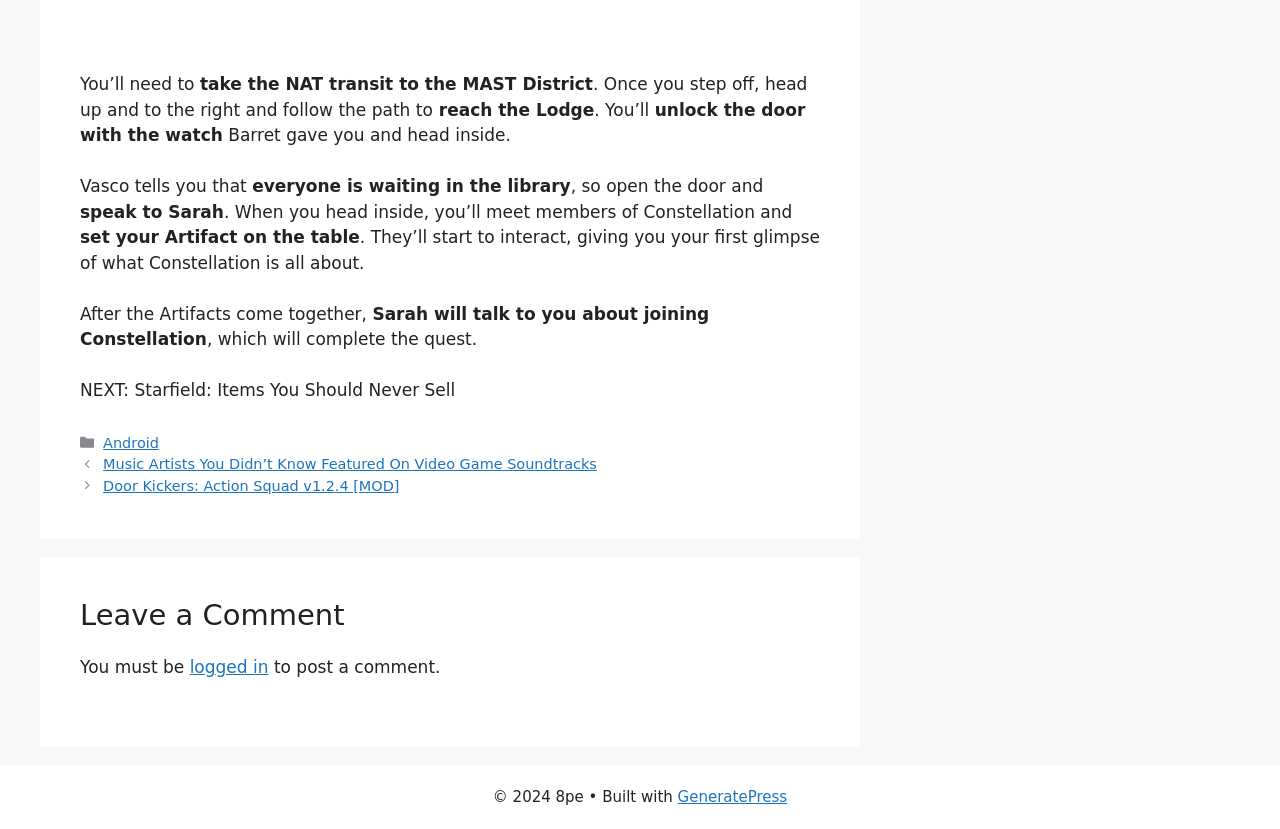Give a one-word or short phrase answer to the question: 
What is the purpose of setting the Artifact on the table?

To interact with others